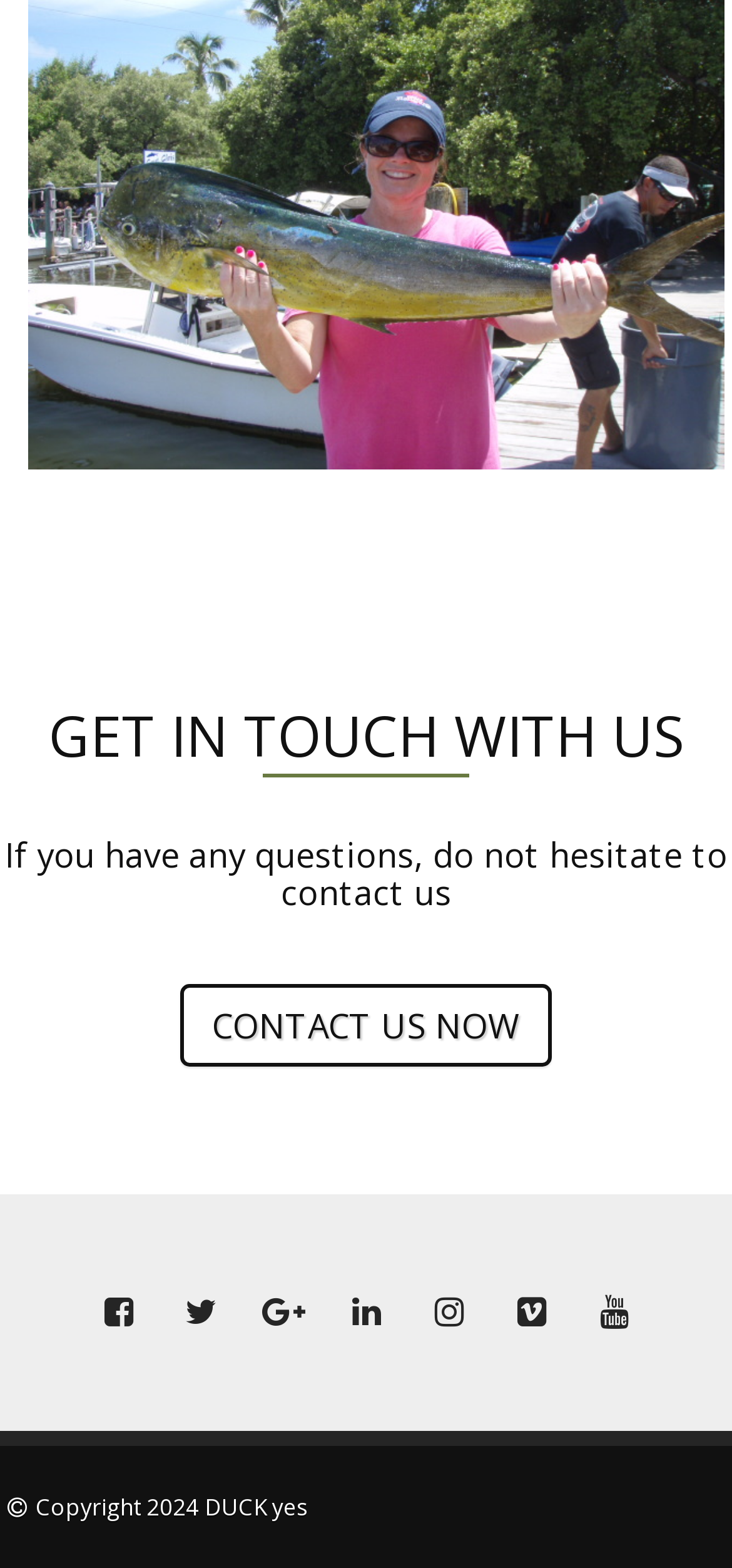Using the provided description Contact us now, find the bounding box coordinates for the UI element. Provide the coordinates in (top-left x, top-left y, bottom-right x, bottom-right y) format, ensuring all values are between 0 and 1.

[0.246, 0.627, 0.754, 0.68]